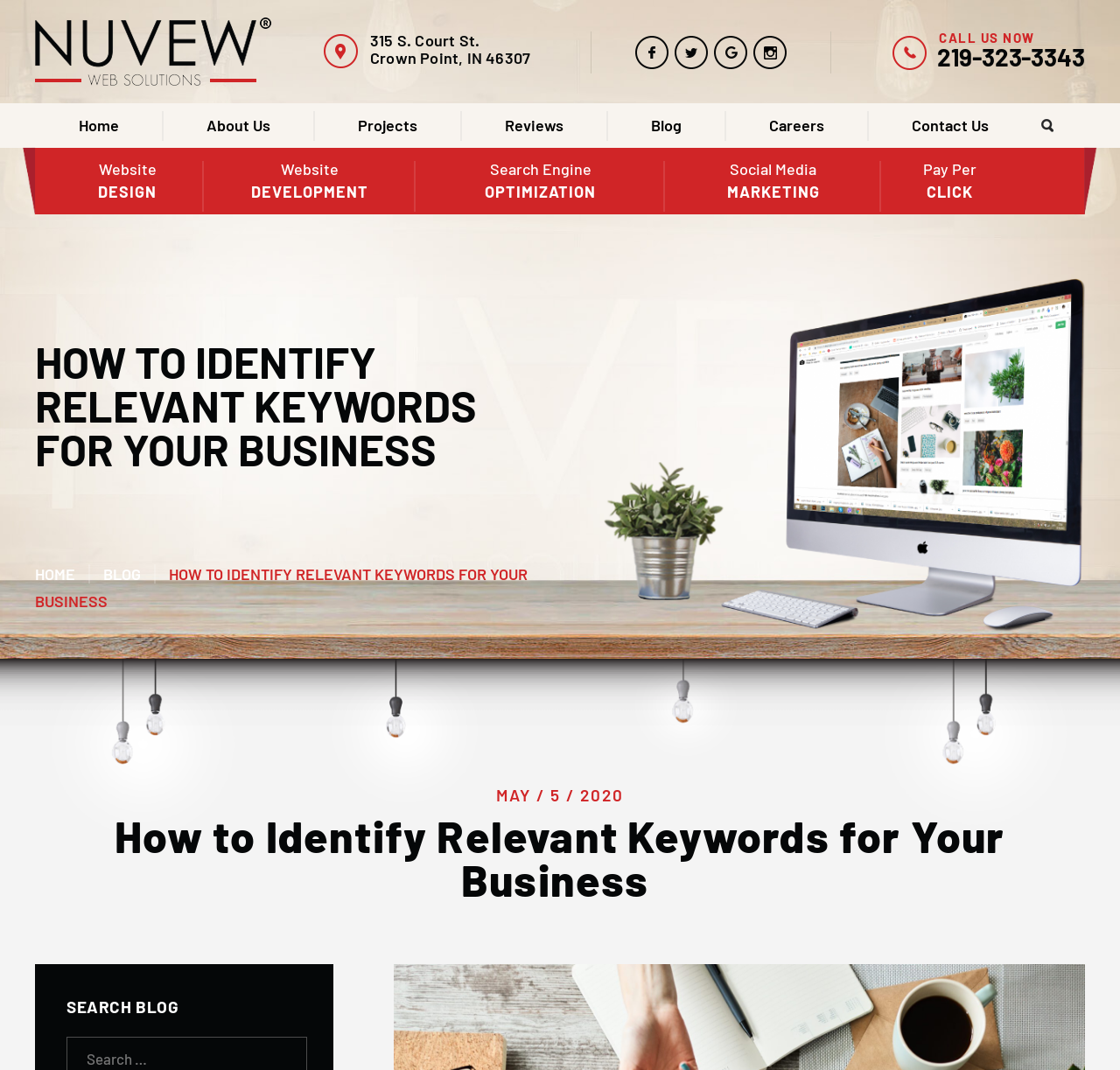Please specify the bounding box coordinates of the clickable section necessary to execute the following command: "Click the Nuvew logo".

[0.031, 0.016, 0.242, 0.08]